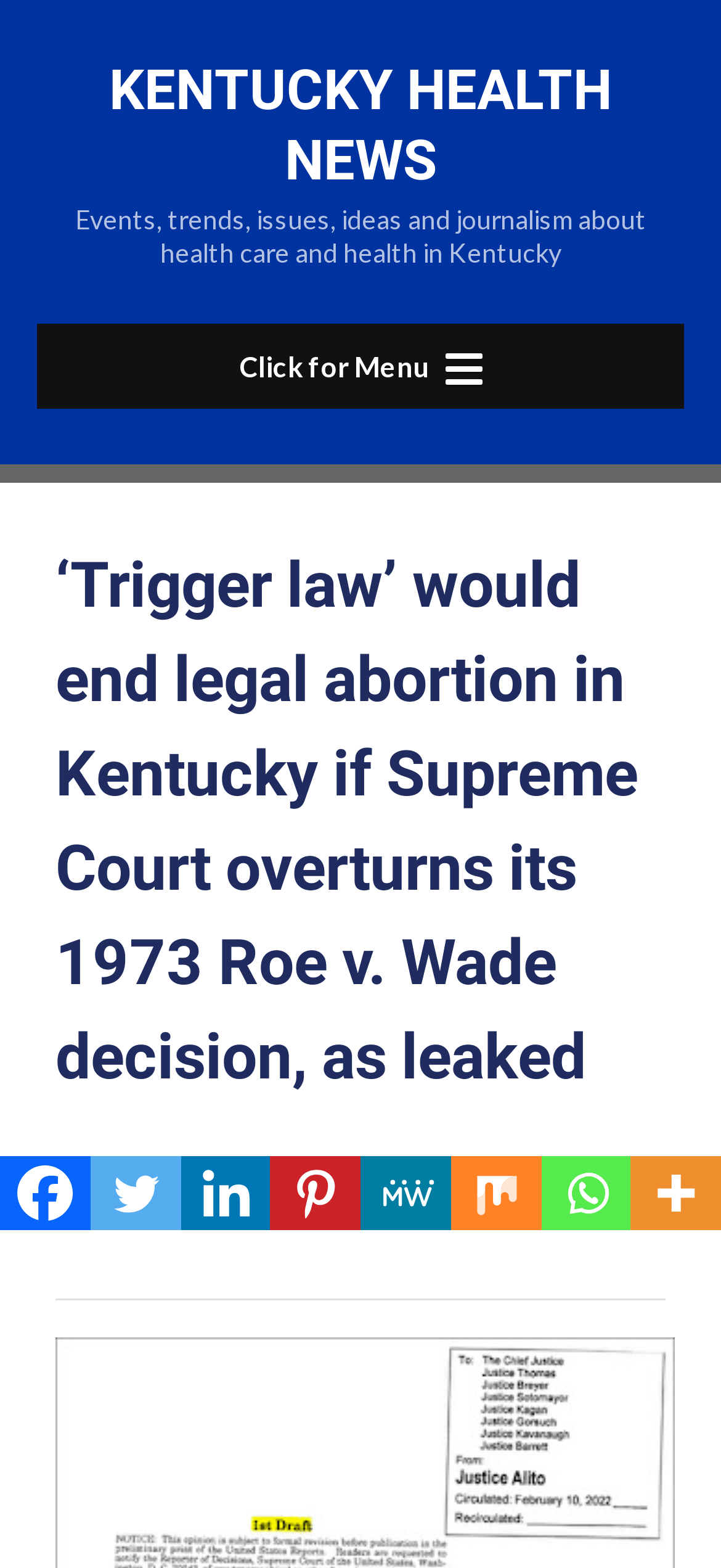Determine the bounding box coordinates of the clickable element to achieve the following action: 'Click on the 'Facebook' link'. Provide the coordinates as four float values between 0 and 1, formatted as [left, top, right, bottom].

[0.0, 0.737, 0.125, 0.785]